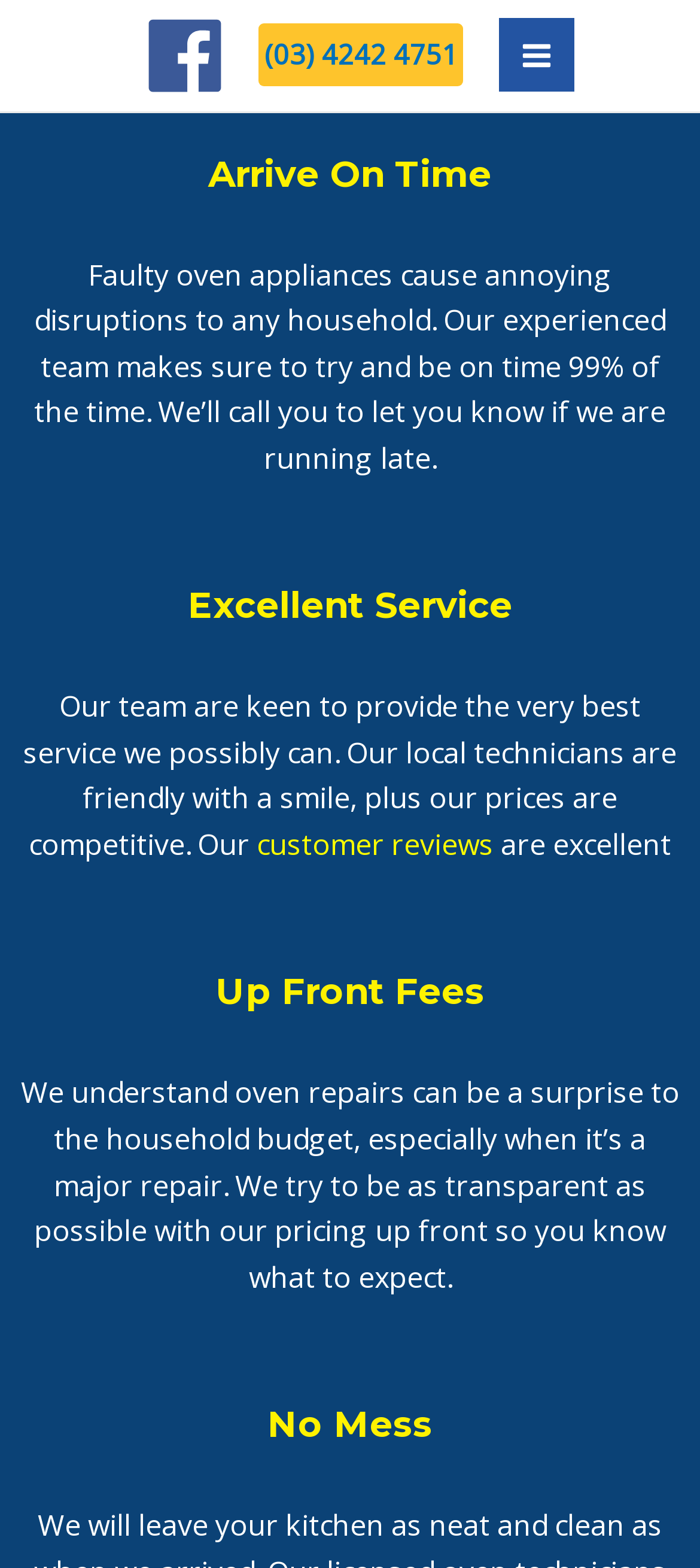What is the team's attitude towards cleanliness?
Using the image as a reference, answer the question with a short word or phrase.

No mess